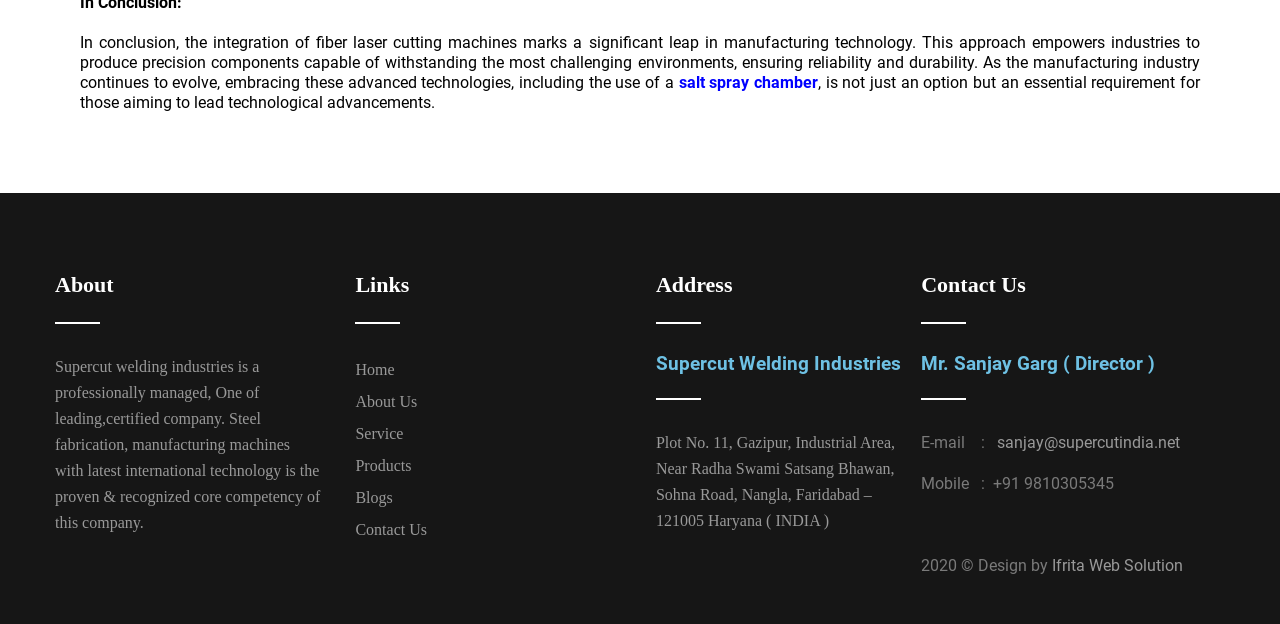Please determine the bounding box coordinates of the element's region to click in order to carry out the following instruction: "Check 'Ifrita Web Solution'". The coordinates should be four float numbers between 0 and 1, i.e., [left, top, right, bottom].

[0.822, 0.891, 0.924, 0.922]